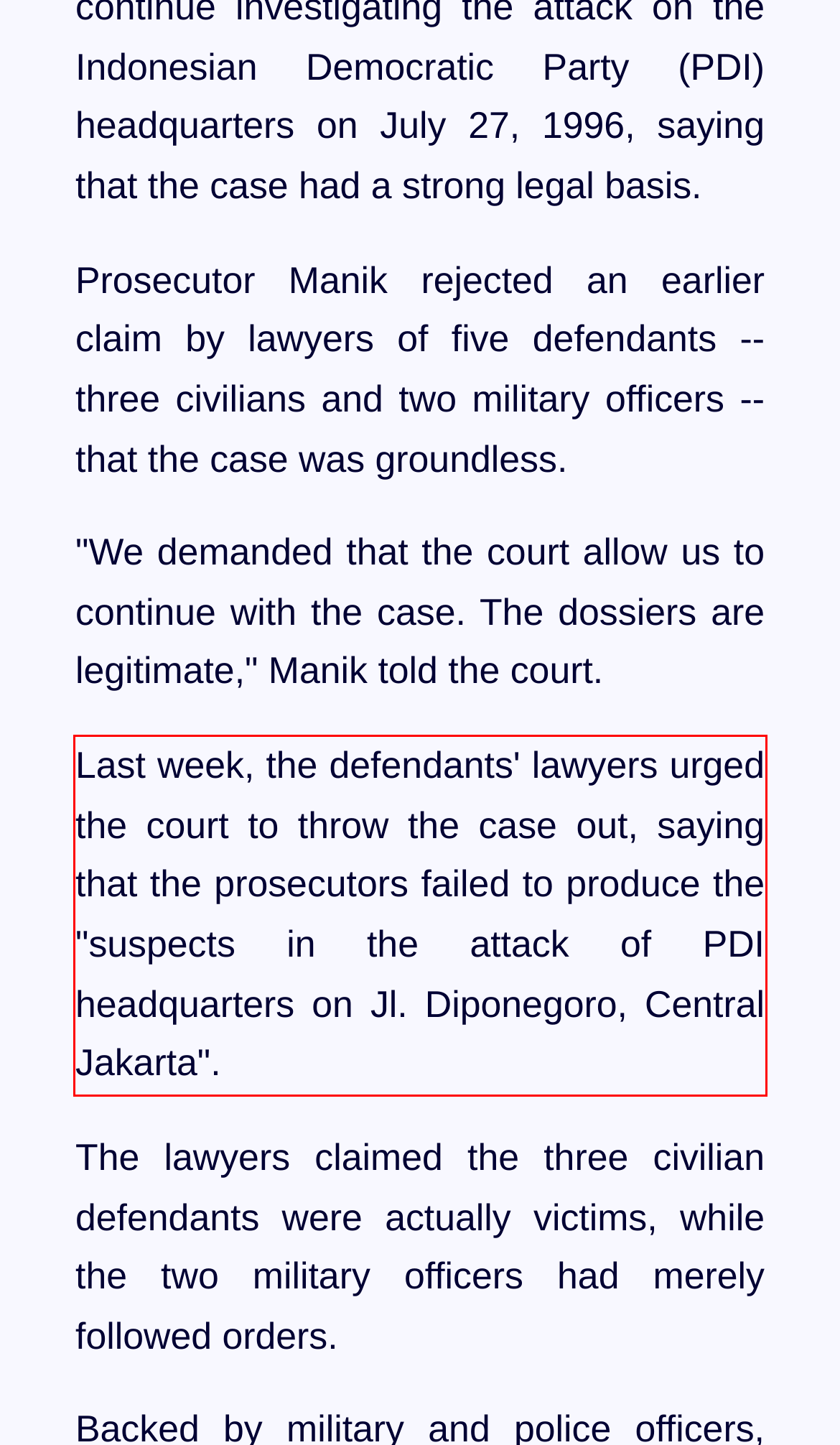You have a screenshot of a webpage with a red bounding box. Identify and extract the text content located inside the red bounding box.

Last week, the defendants' lawyers urged the court to throw the case out, saying that the prosecutors failed to produce the "suspects in the attack of PDI headquarters on Jl. Diponegoro, Central Jakarta".